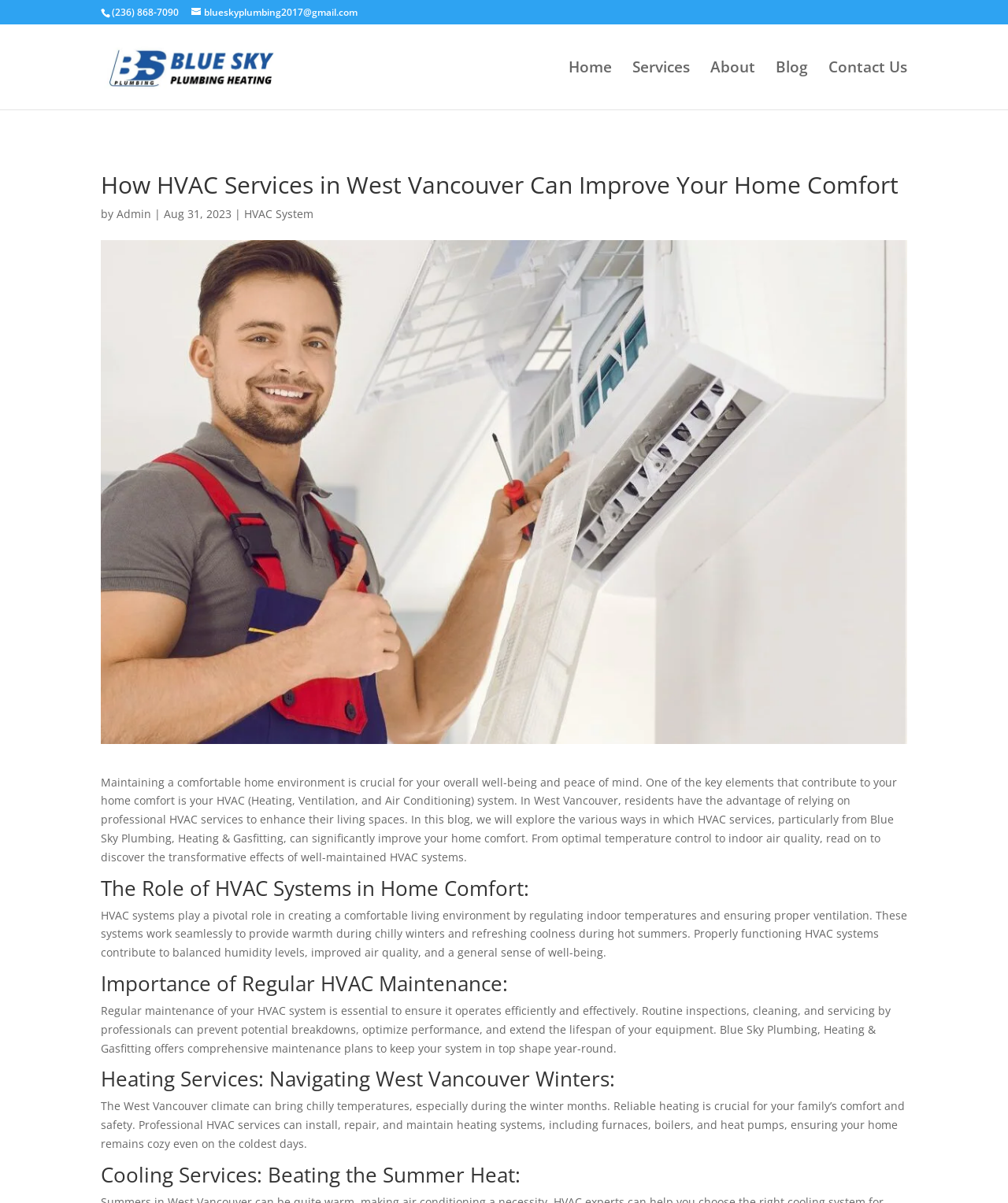Extract the heading text from the webpage.

How HVAC Services in West Vancouver Can Improve Your Home Comfort